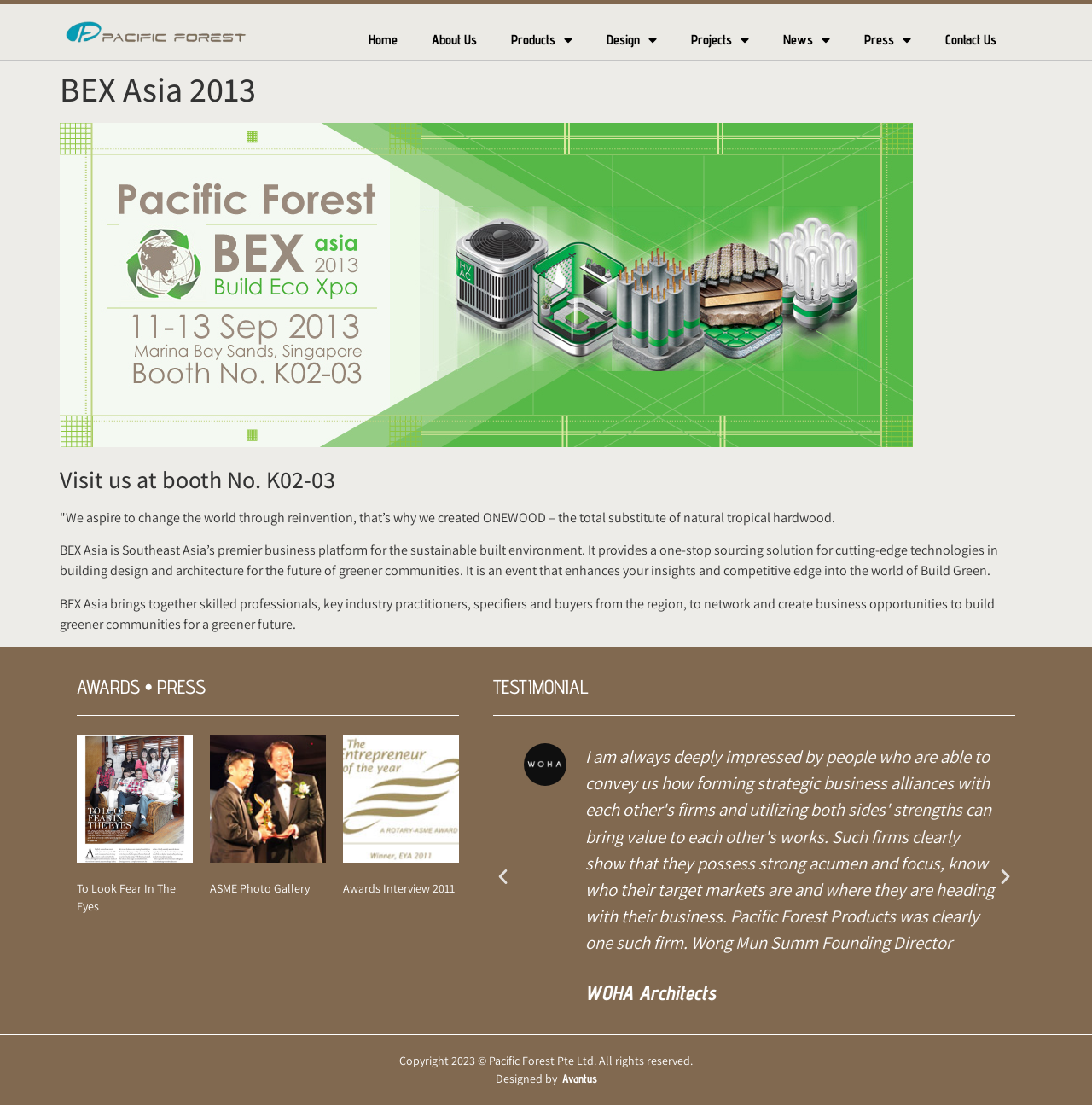Please provide the main heading of the webpage content.

BEX Asia 2013